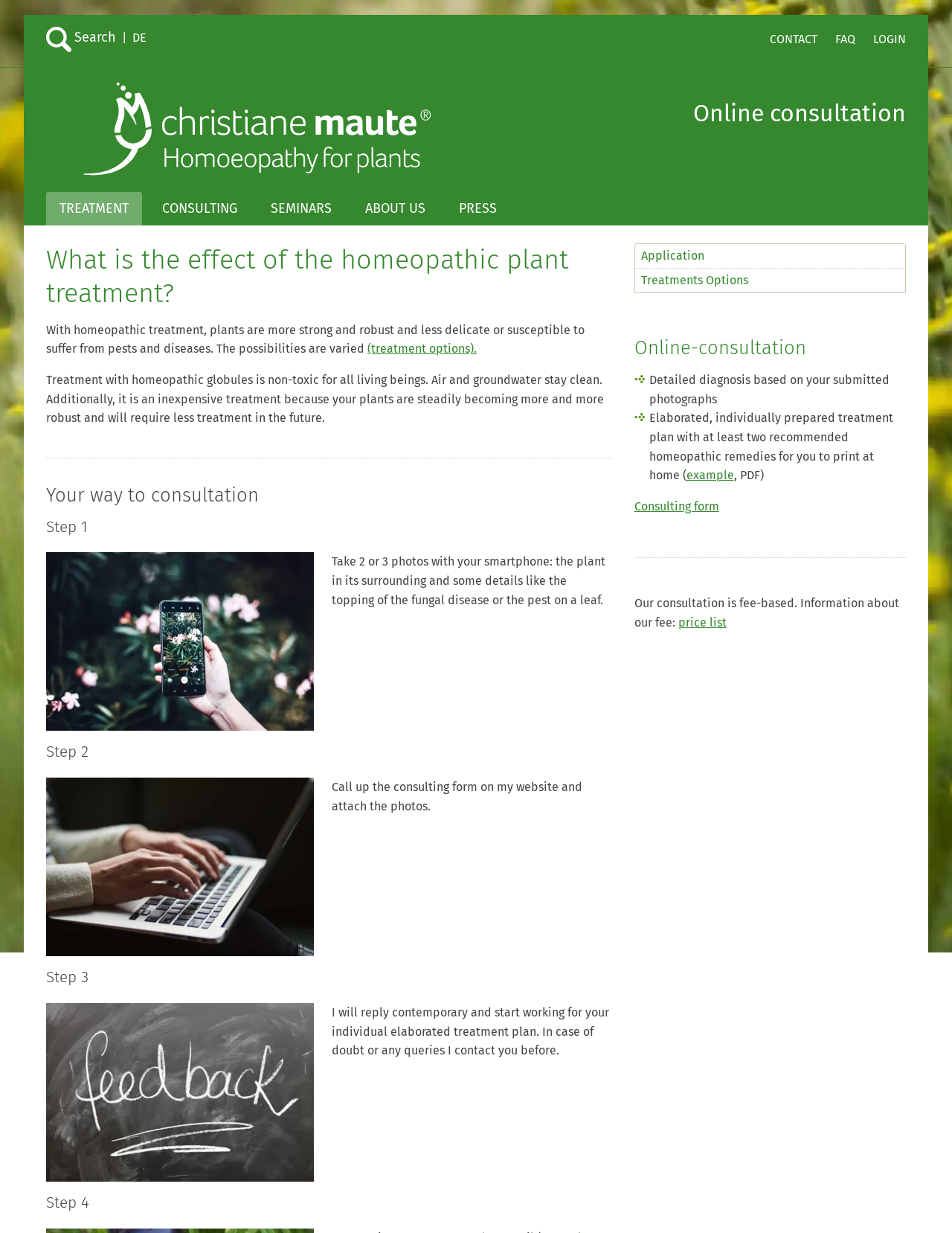Please locate the bounding box coordinates for the element that should be clicked to achieve the following instruction: "Search the website". Ensure the coordinates are given as four float numbers between 0 and 1, i.e., [left, top, right, bottom].

[0.048, 0.022, 0.122, 0.045]